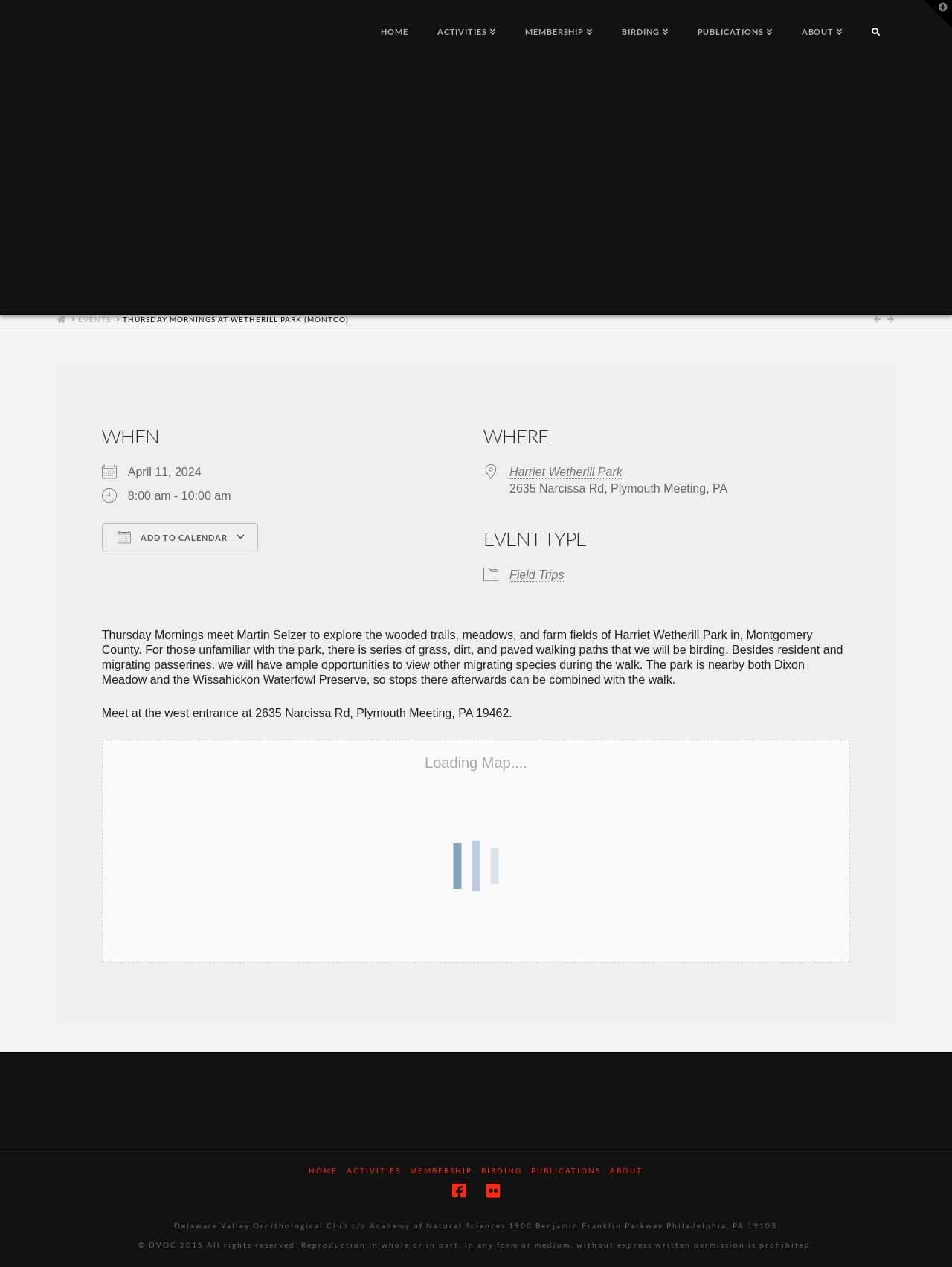What is the address of Harriet Wetherill Park?
Using the image as a reference, deliver a detailed and thorough answer to the question.

I found the answer by looking at the 'WHERE' section of the webpage, which provides the address of Harriet Wetherill Park as 2635 Narcissa Rd, Plymouth Meeting, PA.